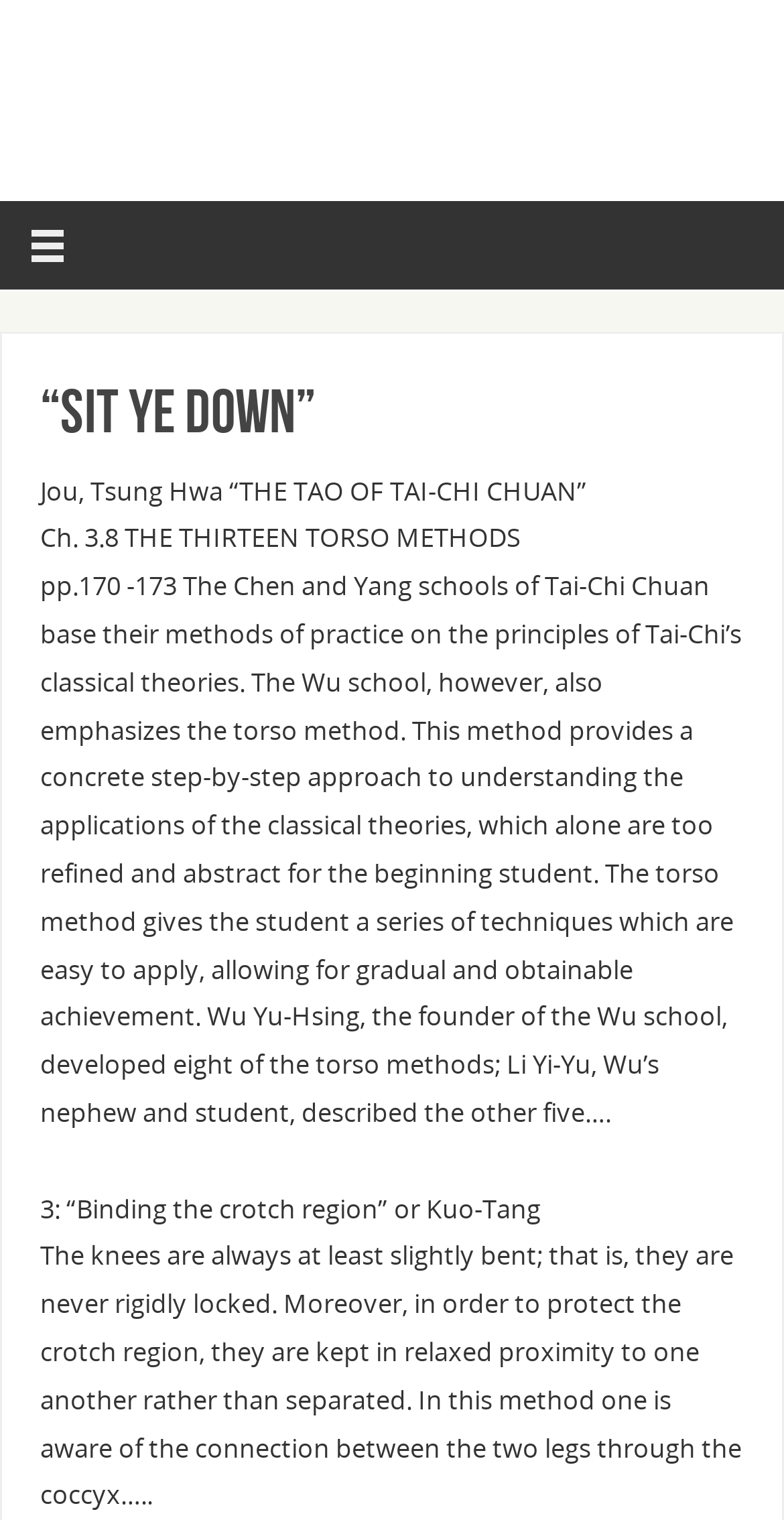What is the name of the torso method being described?
Based on the image content, provide your answer in one word or a short phrase.

Binding the crotch region